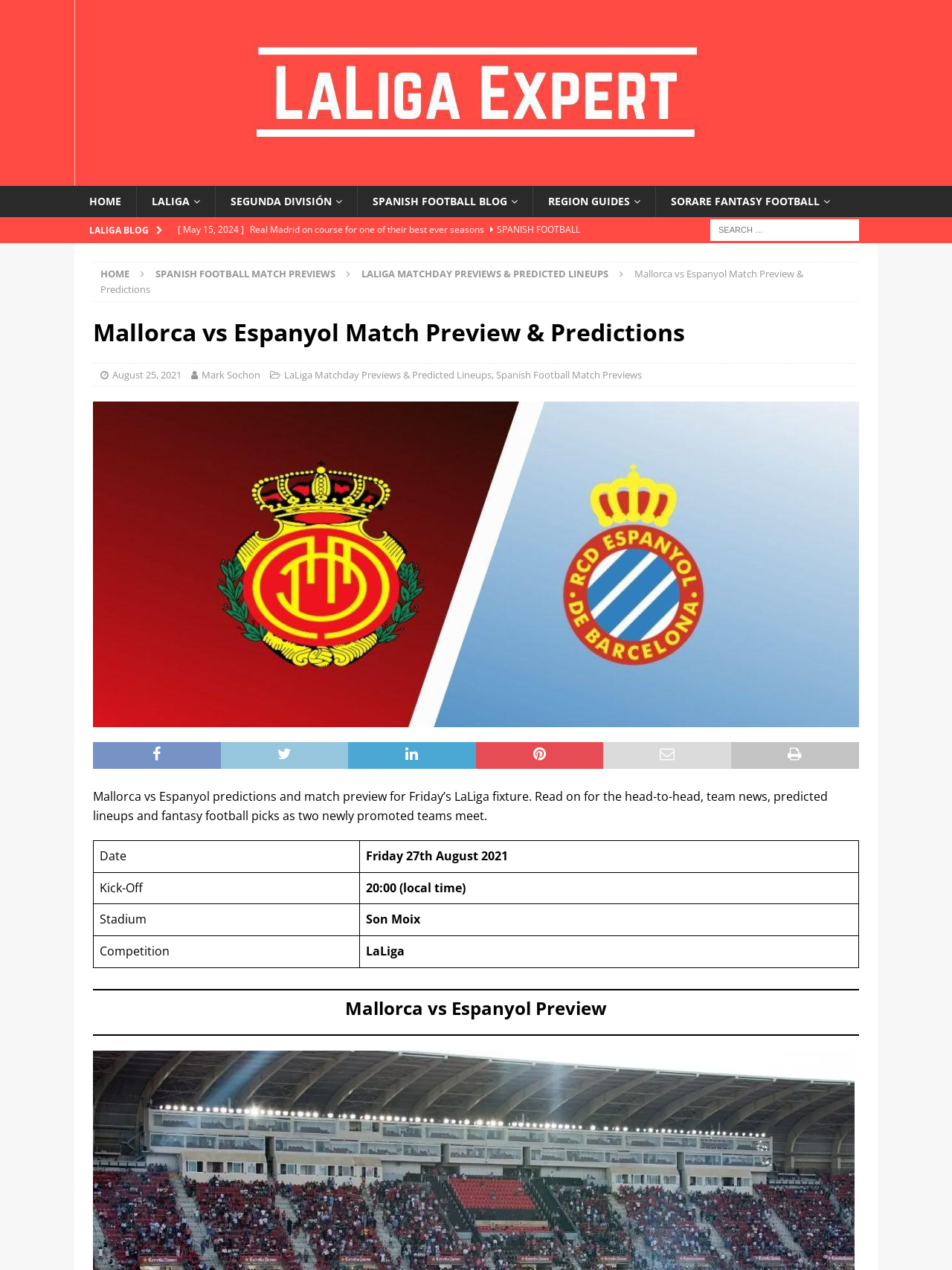What is the name of the stadium where the match will be held?
Please use the visual content to give a single word or phrase answer.

Son Moix